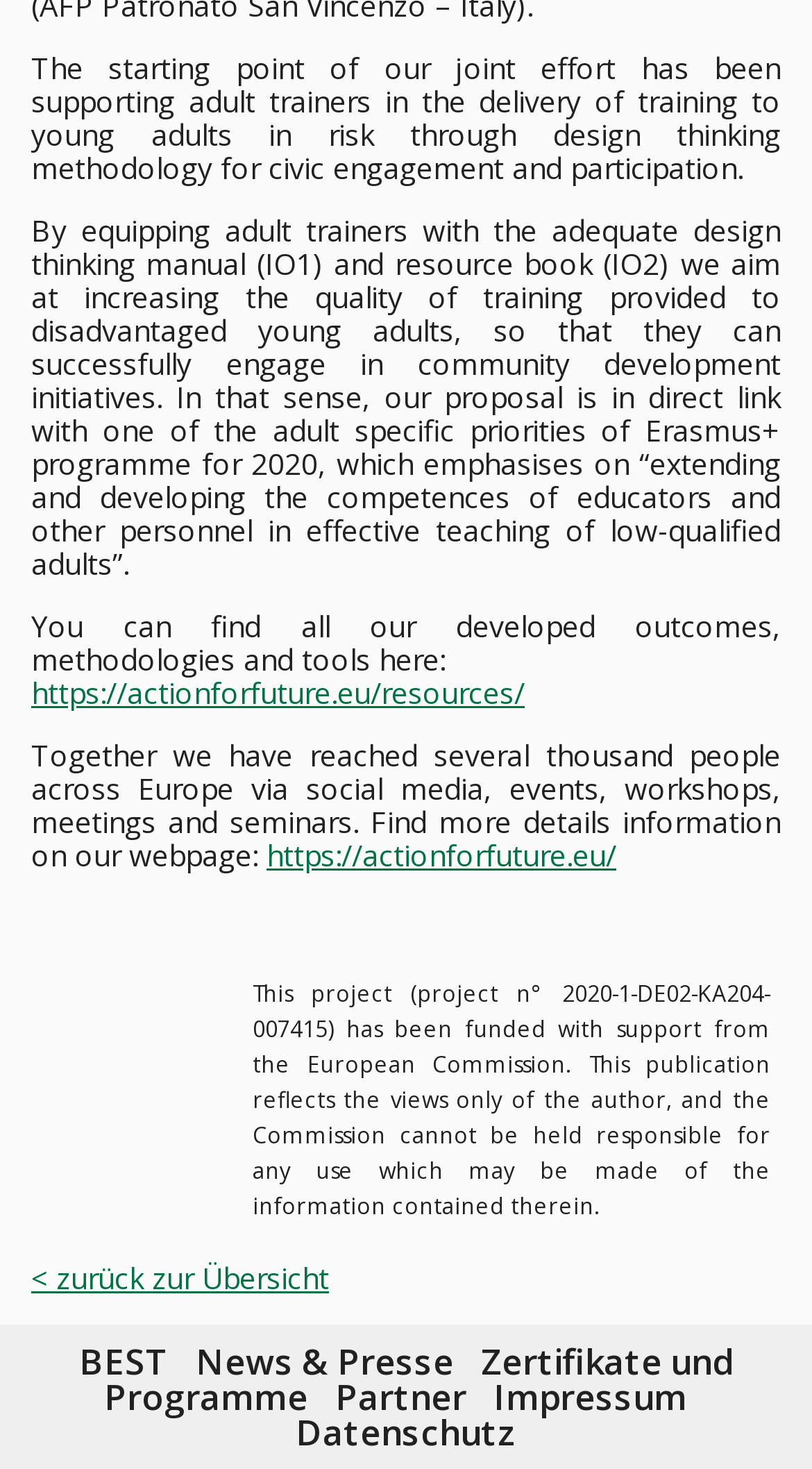Can you identify the bounding box coordinates of the clickable region needed to carry out this instruction: 'view certificates and programs'? The coordinates should be four float numbers within the range of 0 to 1, stated as [left, top, right, bottom].

[0.128, 0.91, 0.903, 0.966]